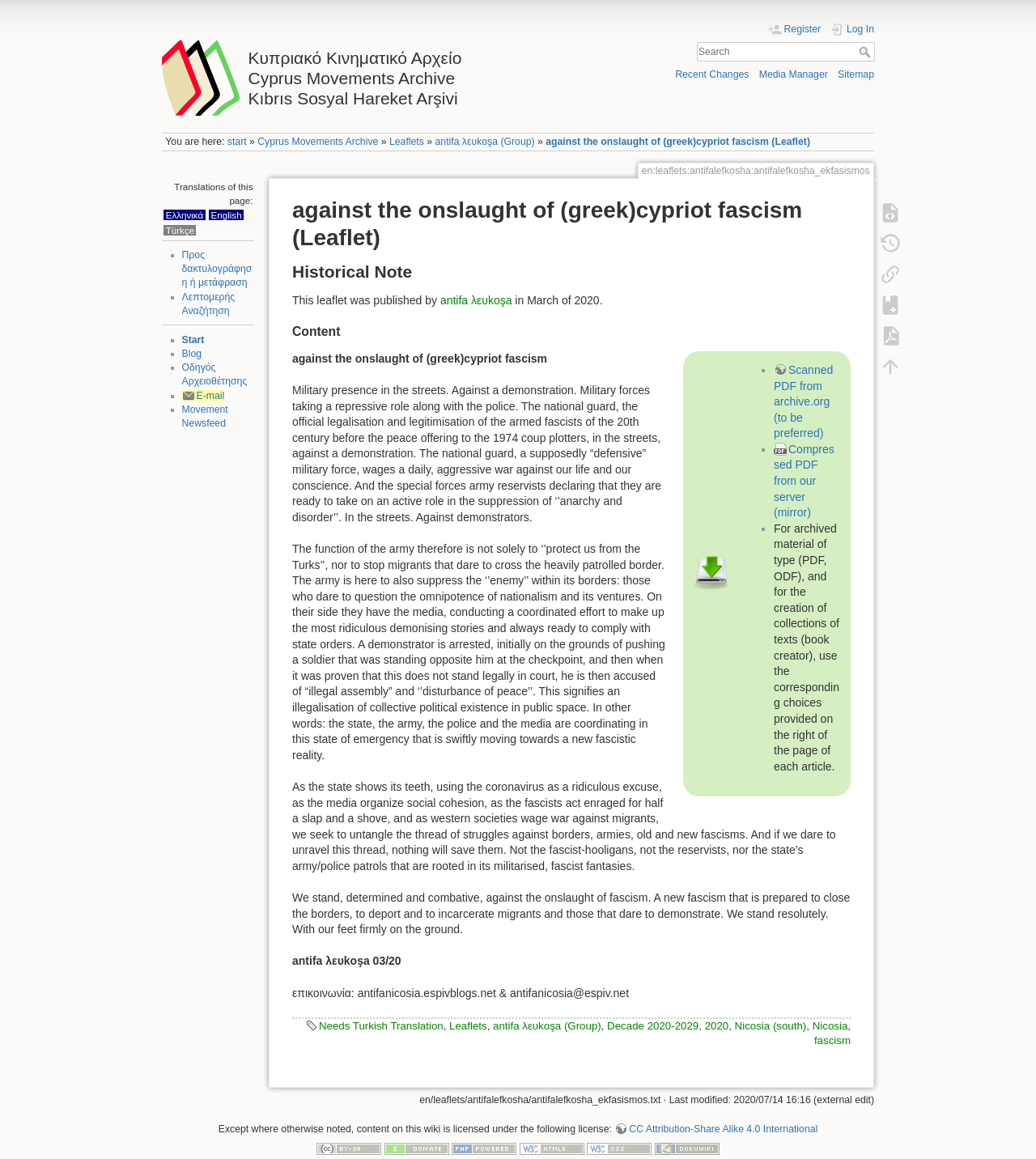Locate the bounding box coordinates of the element you need to click to accomplish the task described by this instruction: "Register an account".

[0.741, 0.02, 0.792, 0.032]